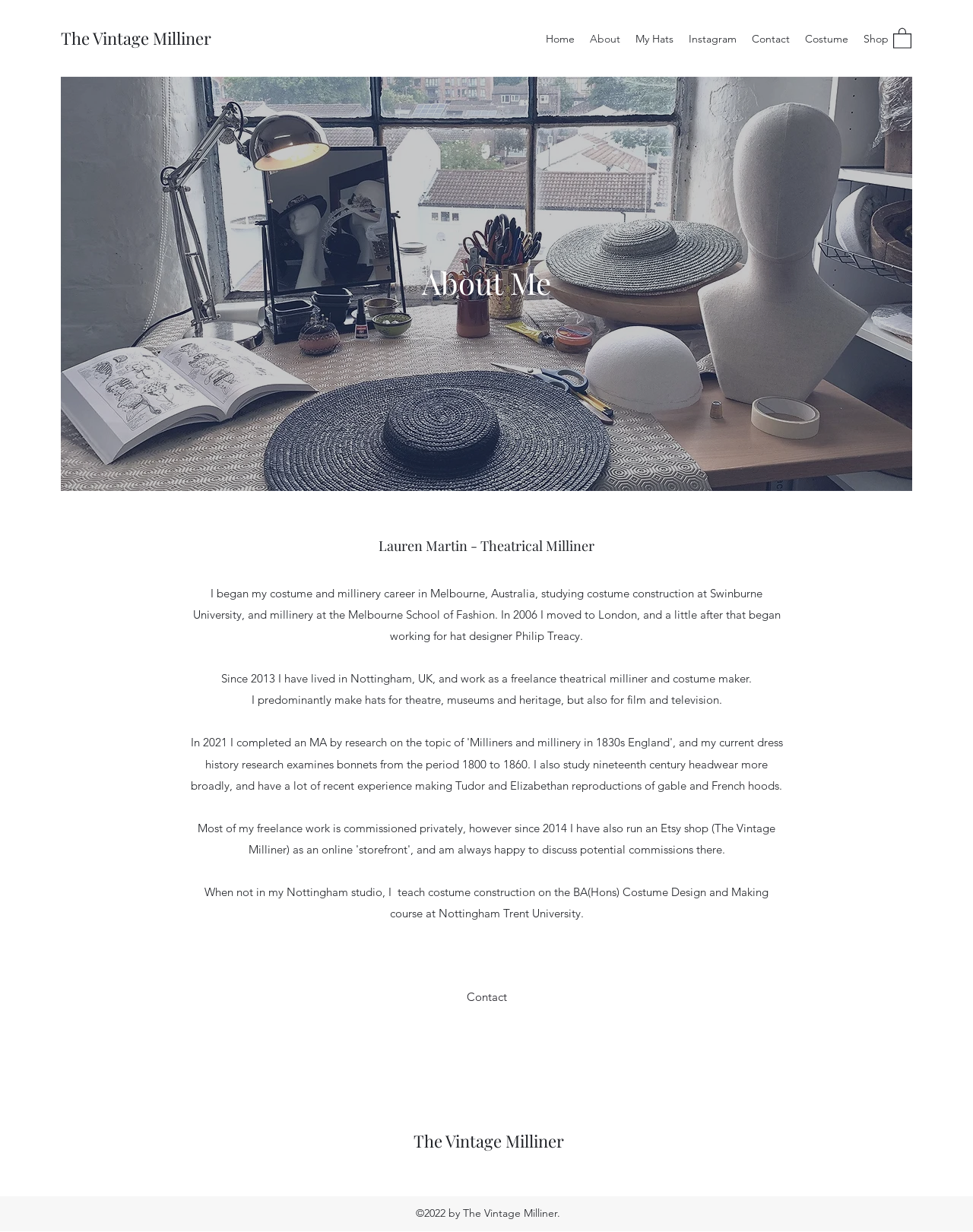Please identify the bounding box coordinates of the element I should click to complete this instruction: 'Click the Home link'. The coordinates should be given as four float numbers between 0 and 1, like this: [left, top, right, bottom].

[0.553, 0.022, 0.598, 0.041]